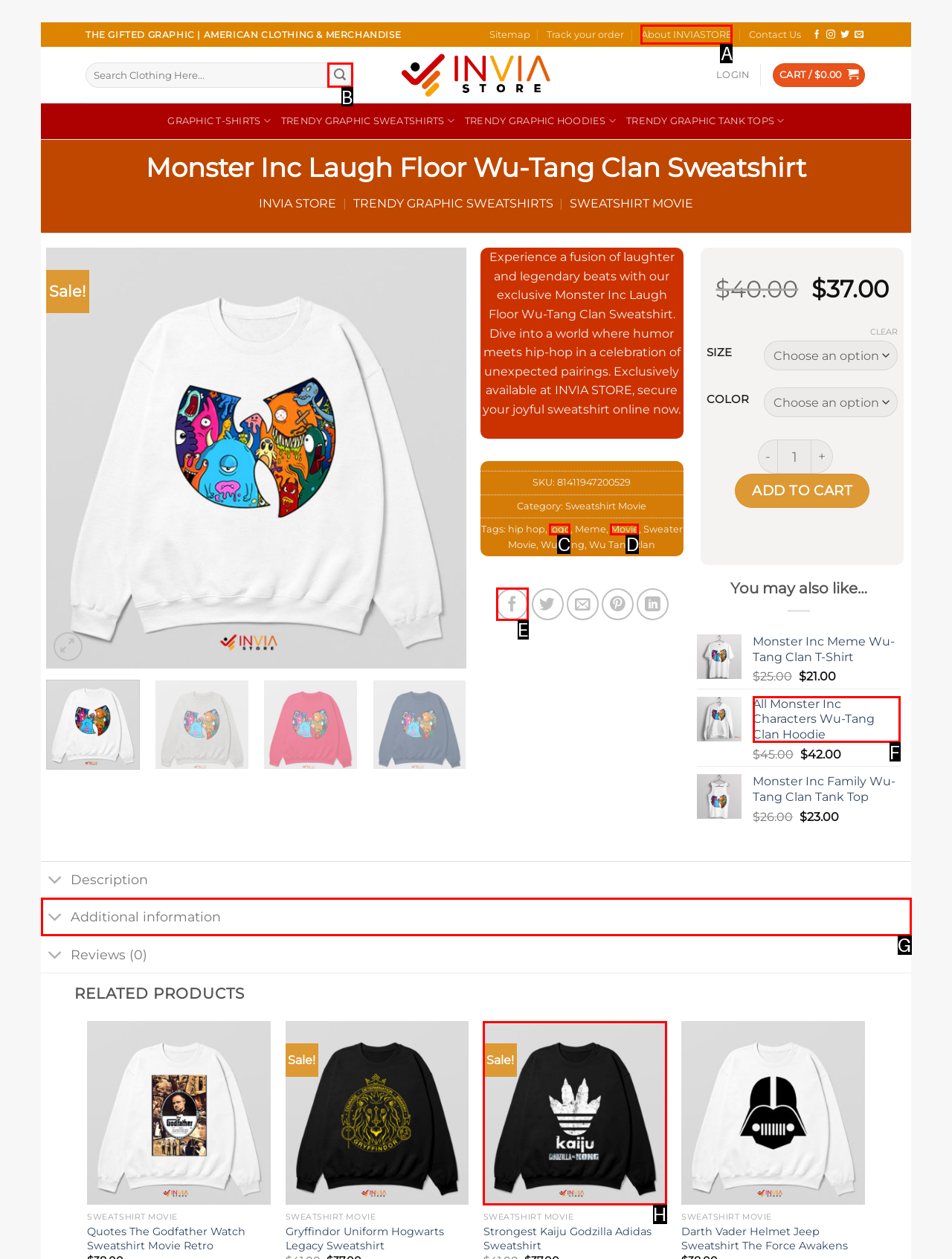Choose the HTML element that corresponds to the description: aria-label="Strongest Kaiju Godzilla Adidas Sweatshirt"
Provide the answer by selecting the letter from the given choices.

H